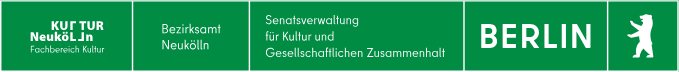What is the purpose of the banner?
Look at the screenshot and respond with a single word or phrase.

Fostering community and cultural engagement